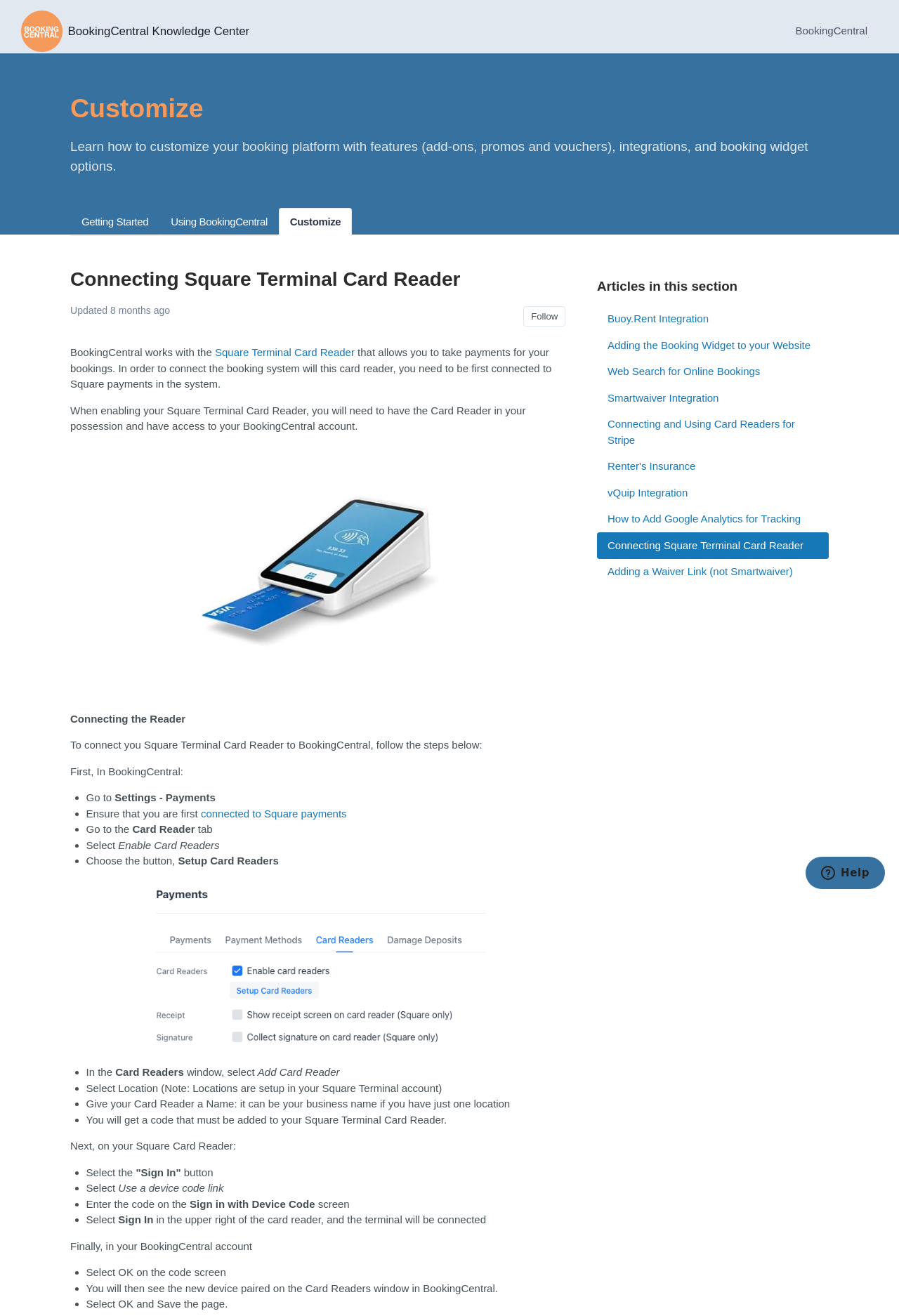Specify the bounding box coordinates of the area to click in order to follow the given instruction: "Click on Square Terminal Card Reader."

[0.239, 0.263, 0.394, 0.272]